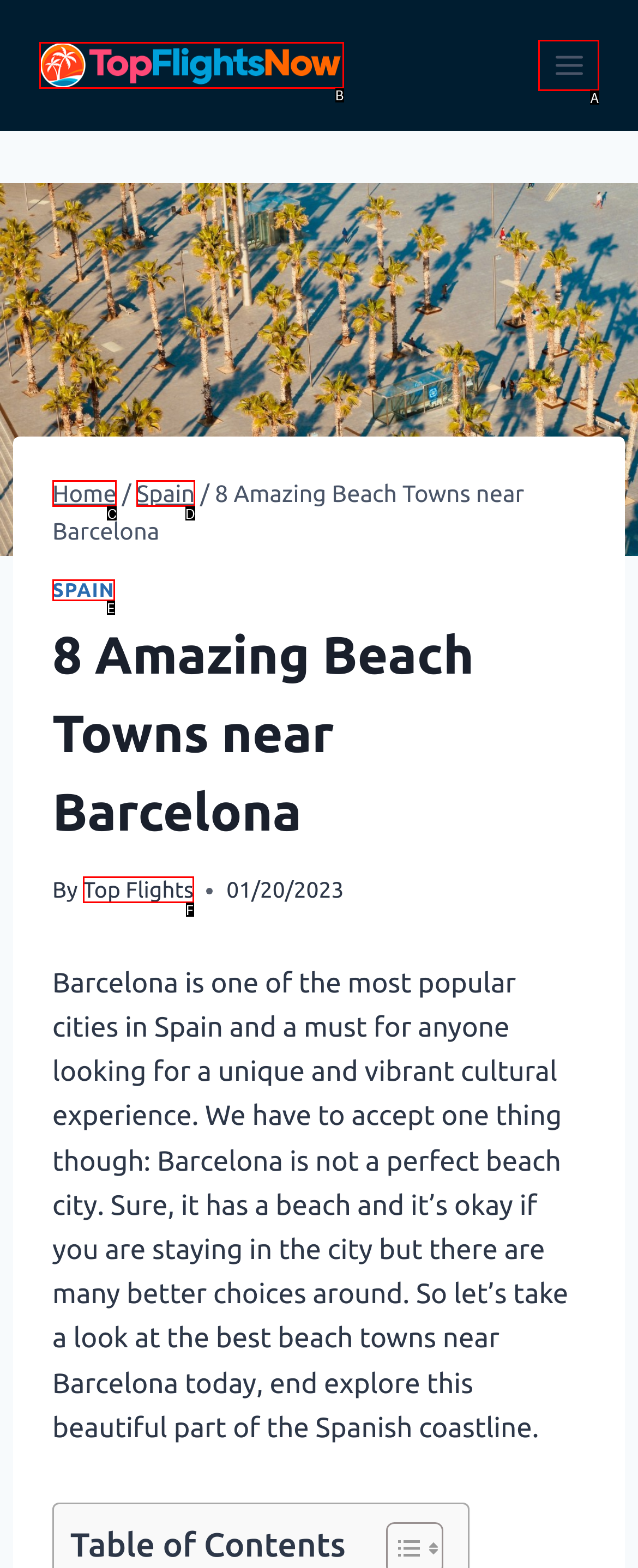Please select the letter of the HTML element that fits the description: Spain. Answer with the option's letter directly.

E